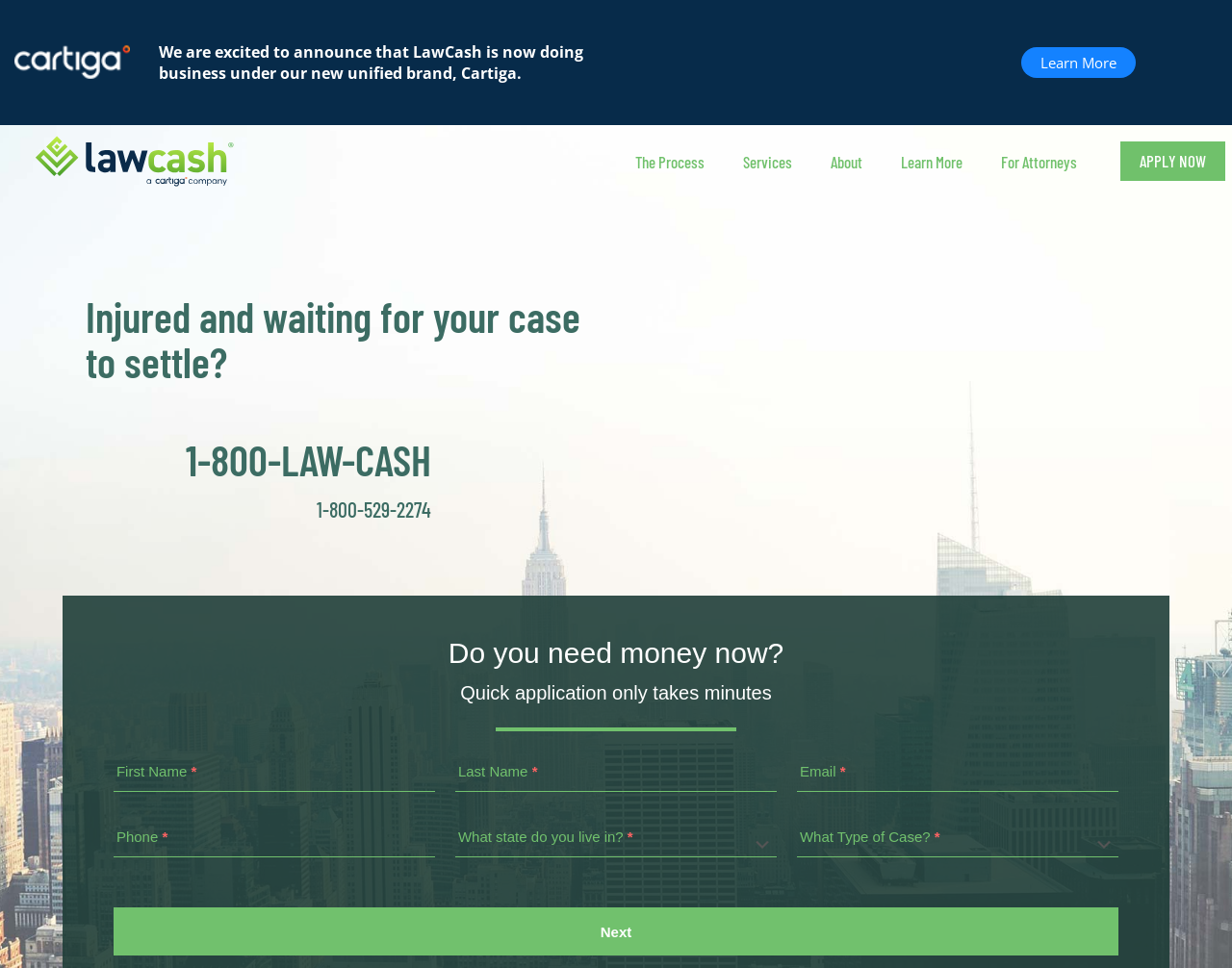Determine the coordinates of the bounding box that should be clicked to complete the instruction: "Enter your first name". The coordinates should be represented by four float numbers between 0 and 1: [left, top, right, bottom].

[0.092, 0.786, 0.353, 0.818]